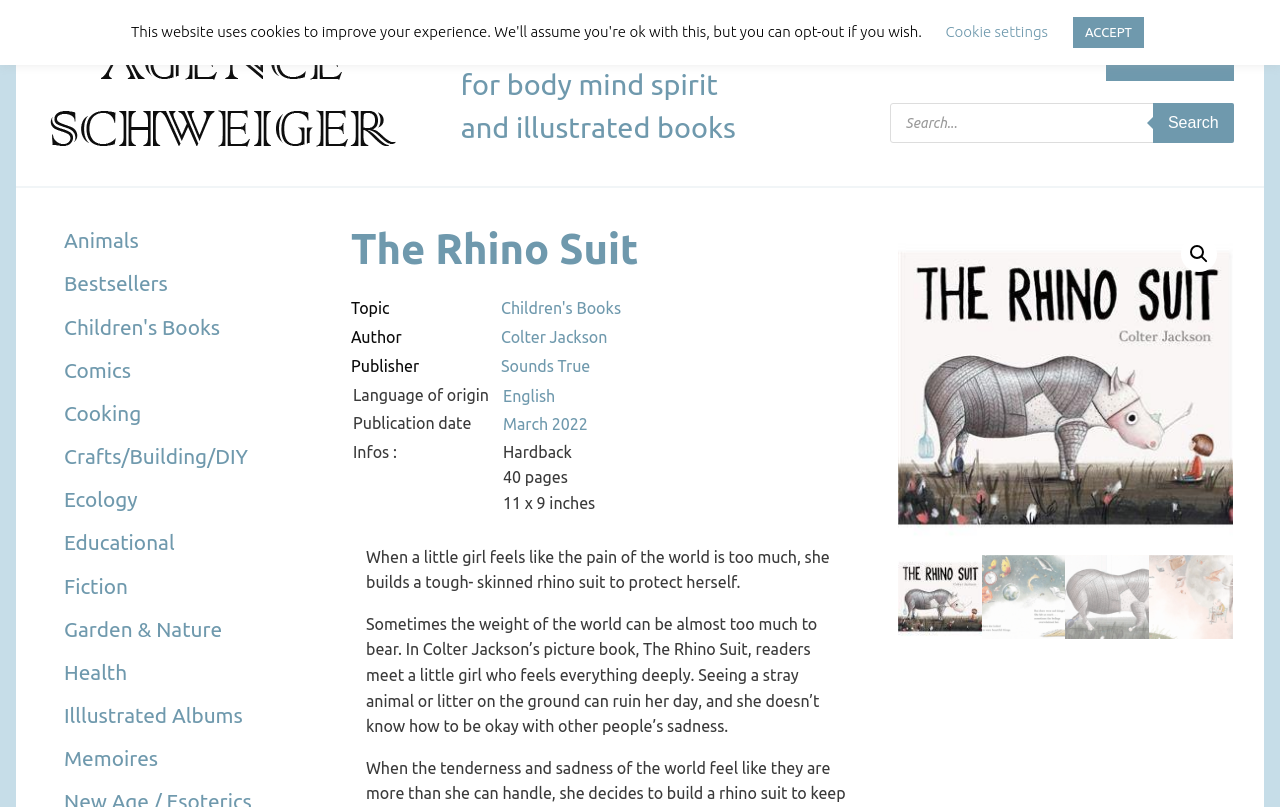Answer the following in one word or a short phrase: 
How many images are on the webpage?

7